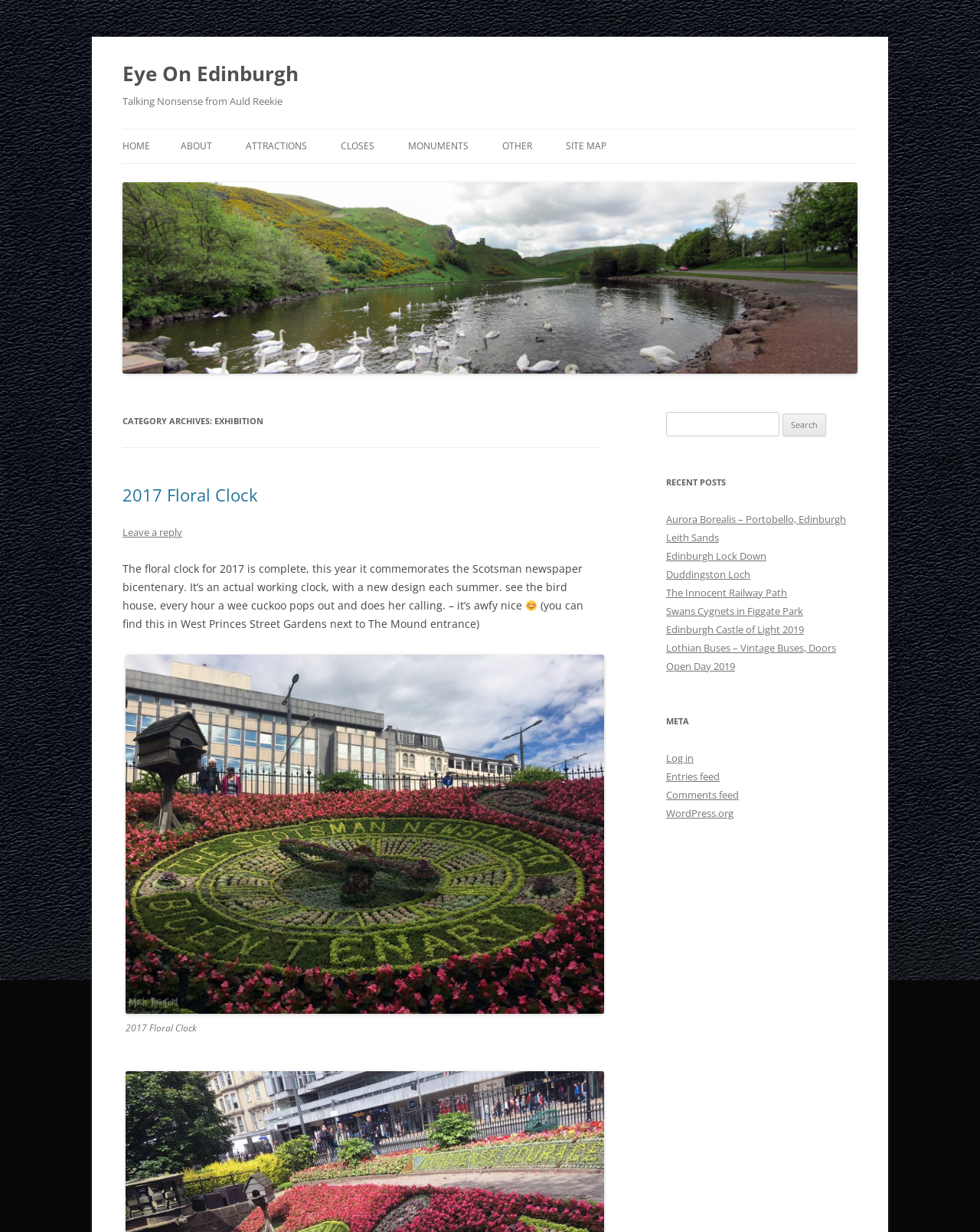Predict the bounding box of the UI element based on this description: "The Innocent Railway Path".

[0.68, 0.475, 0.803, 0.487]